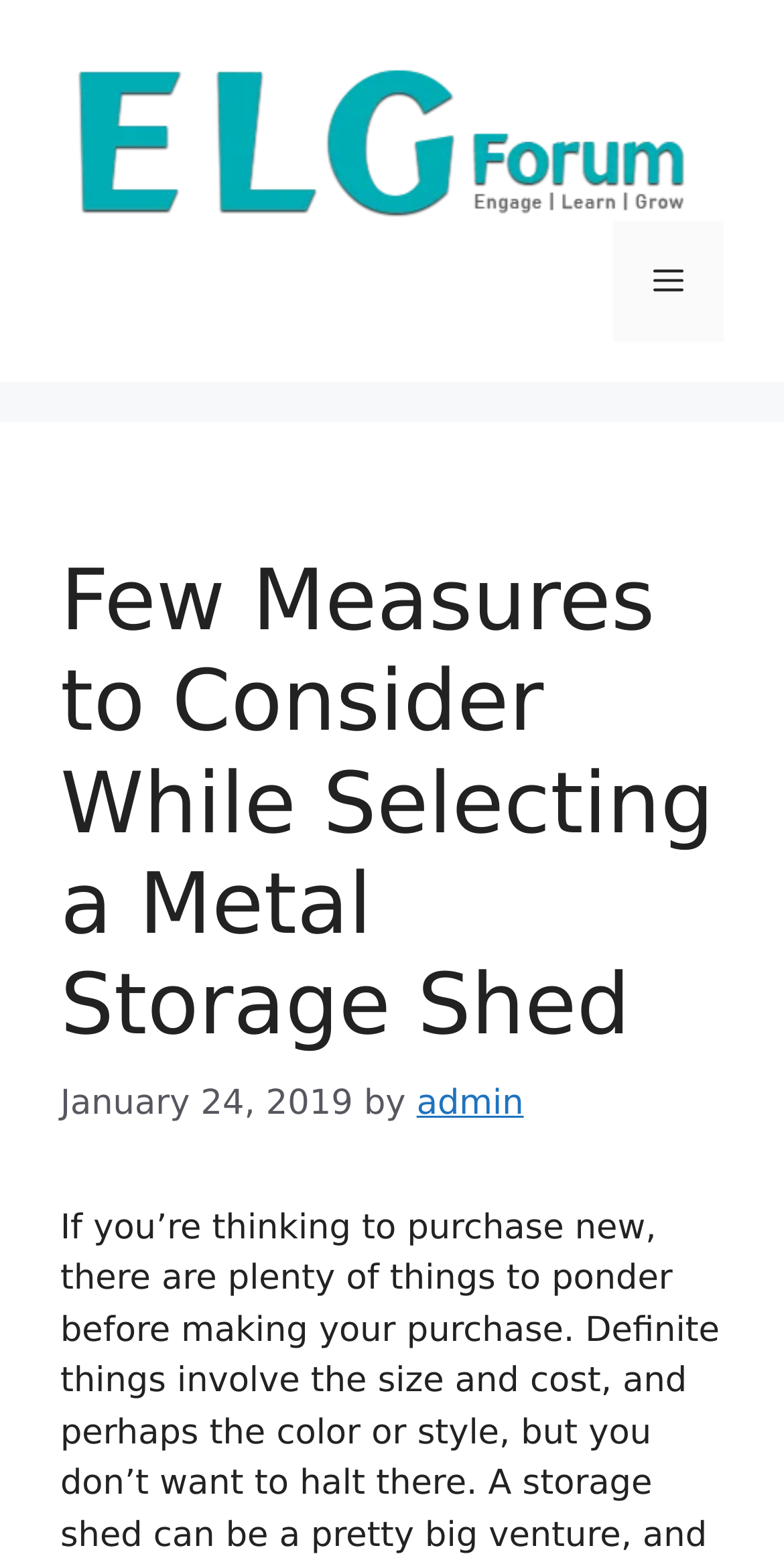Please determine the primary heading and provide its text.

Few Measures to Consider While Selecting a Metal Storage Shed